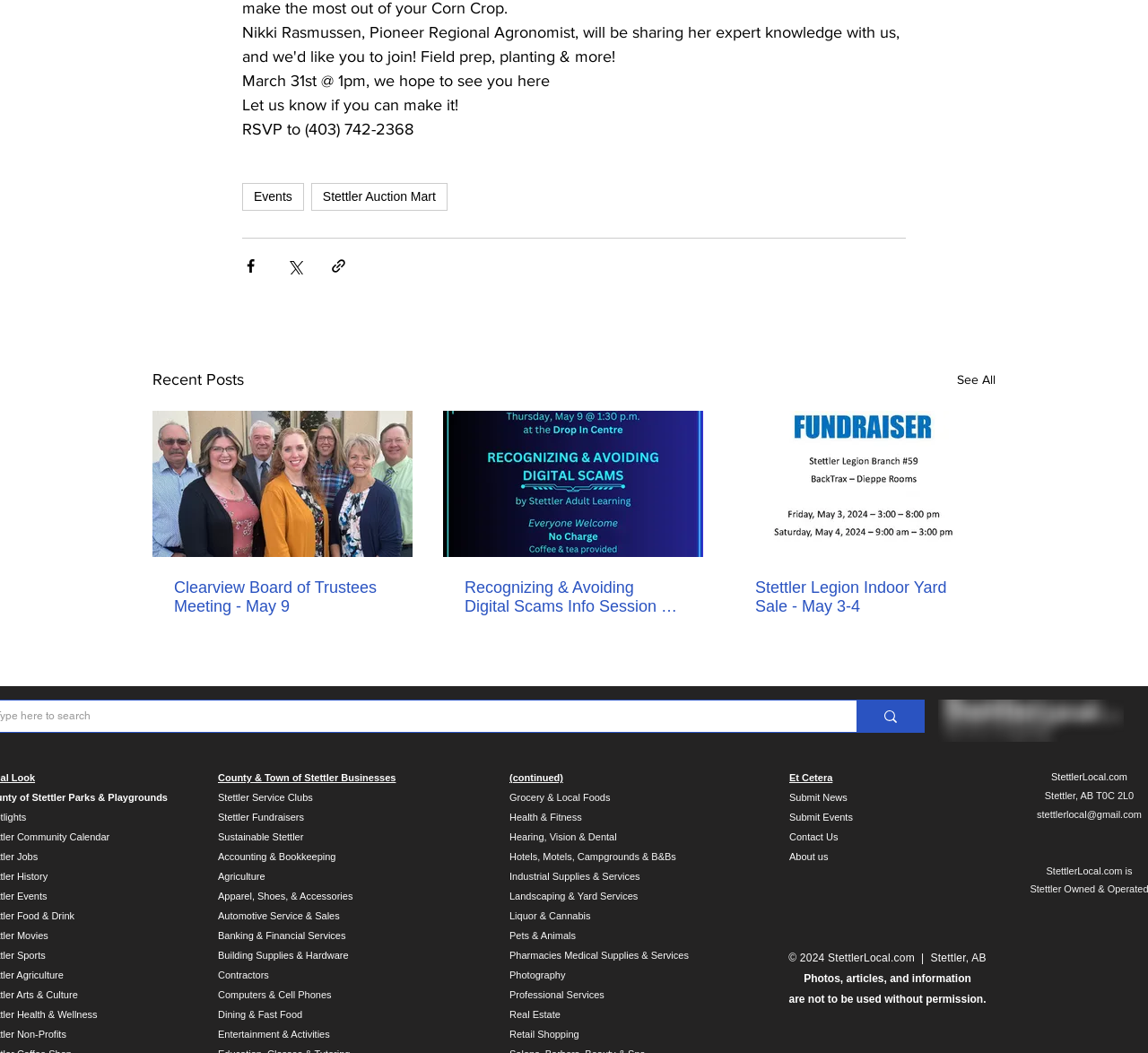Predict the bounding box of the UI element that fits this description: "Pharmacies Medical Supplies & Services".

[0.444, 0.902, 0.602, 0.912]